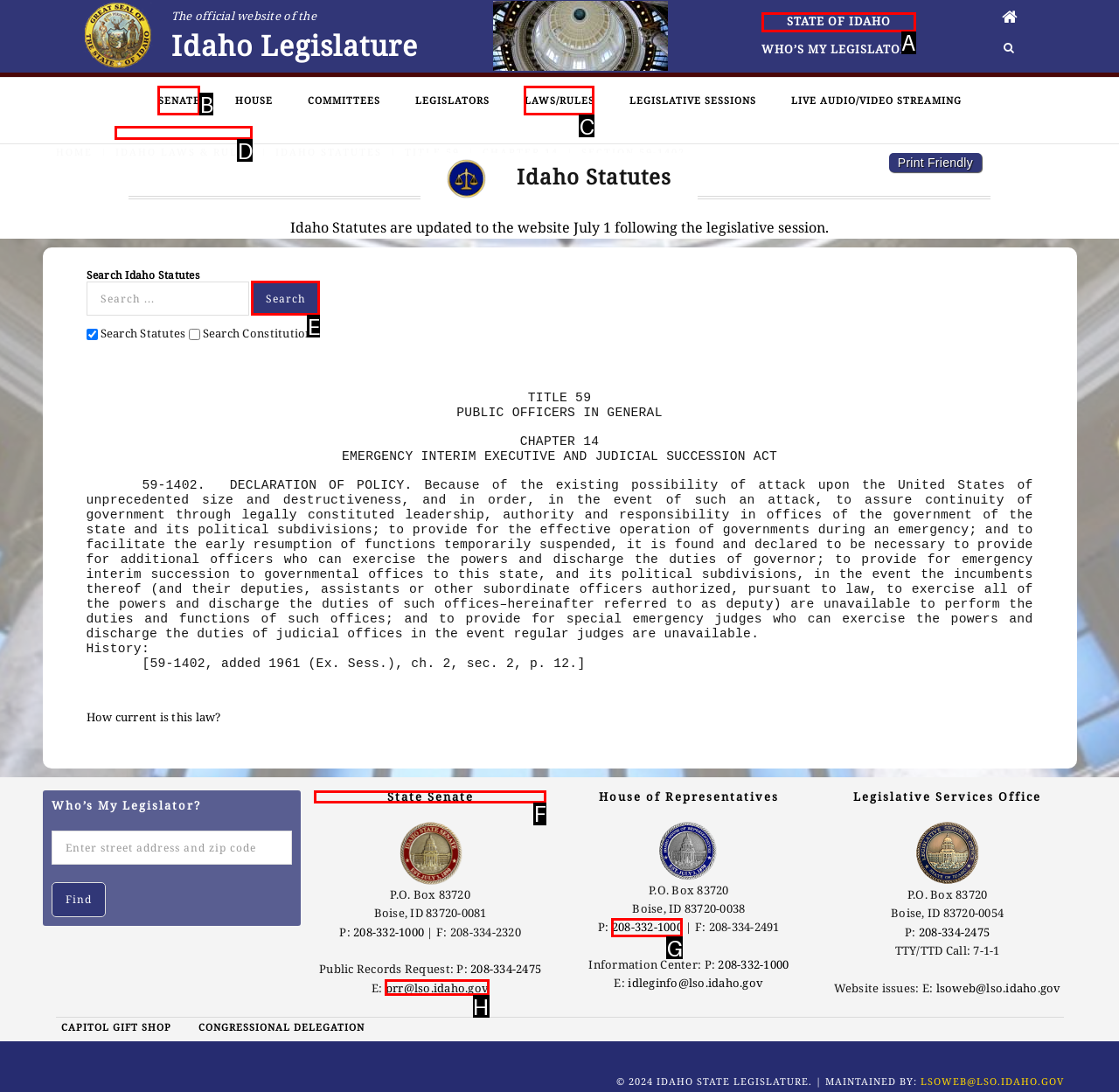Point out the HTML element I should click to achieve the following task: View the Senate contact information Provide the letter of the selected option from the choices.

F